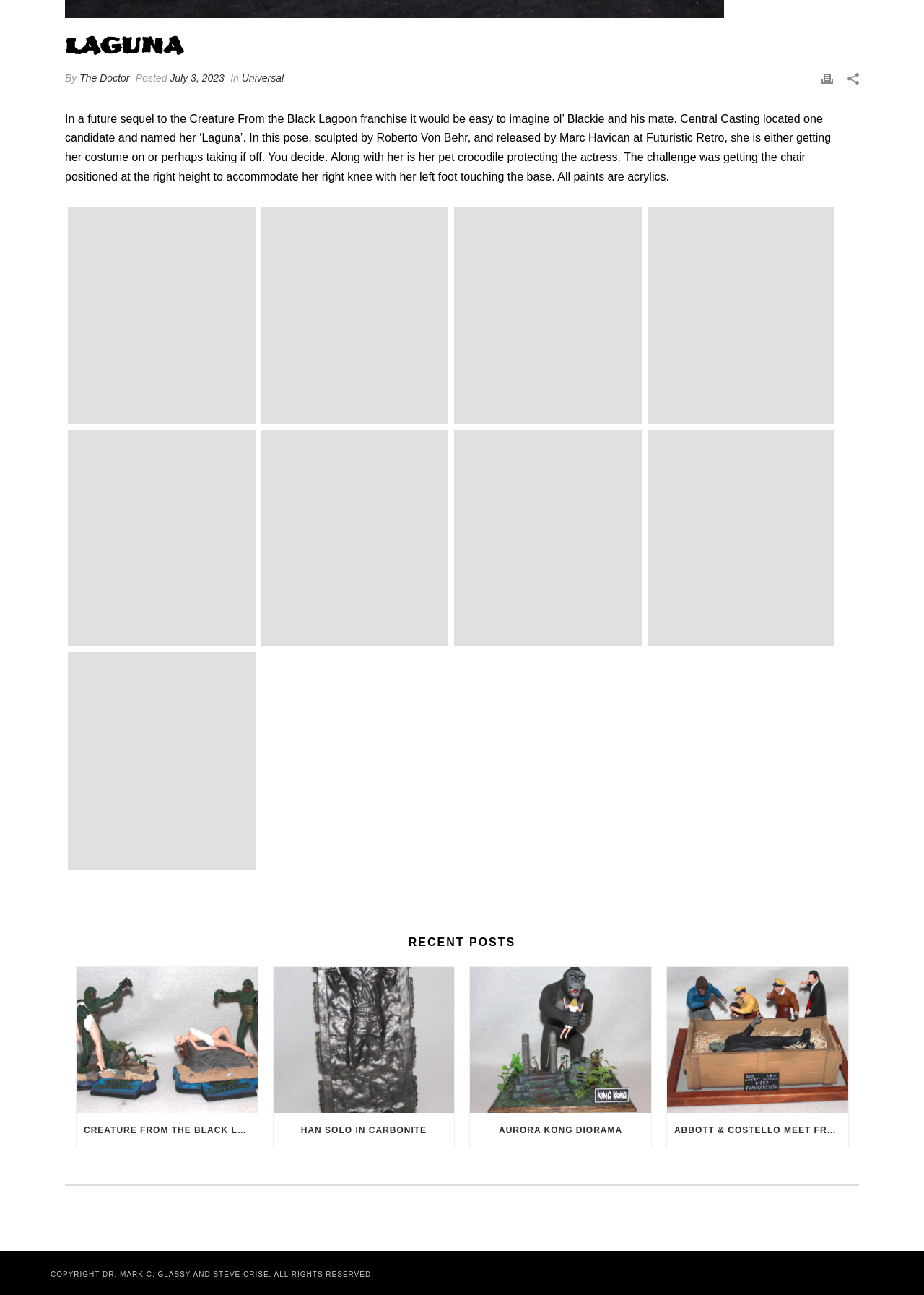Mark the bounding box of the element that matches the following description: "July 3, 2023".

[0.184, 0.056, 0.243, 0.065]